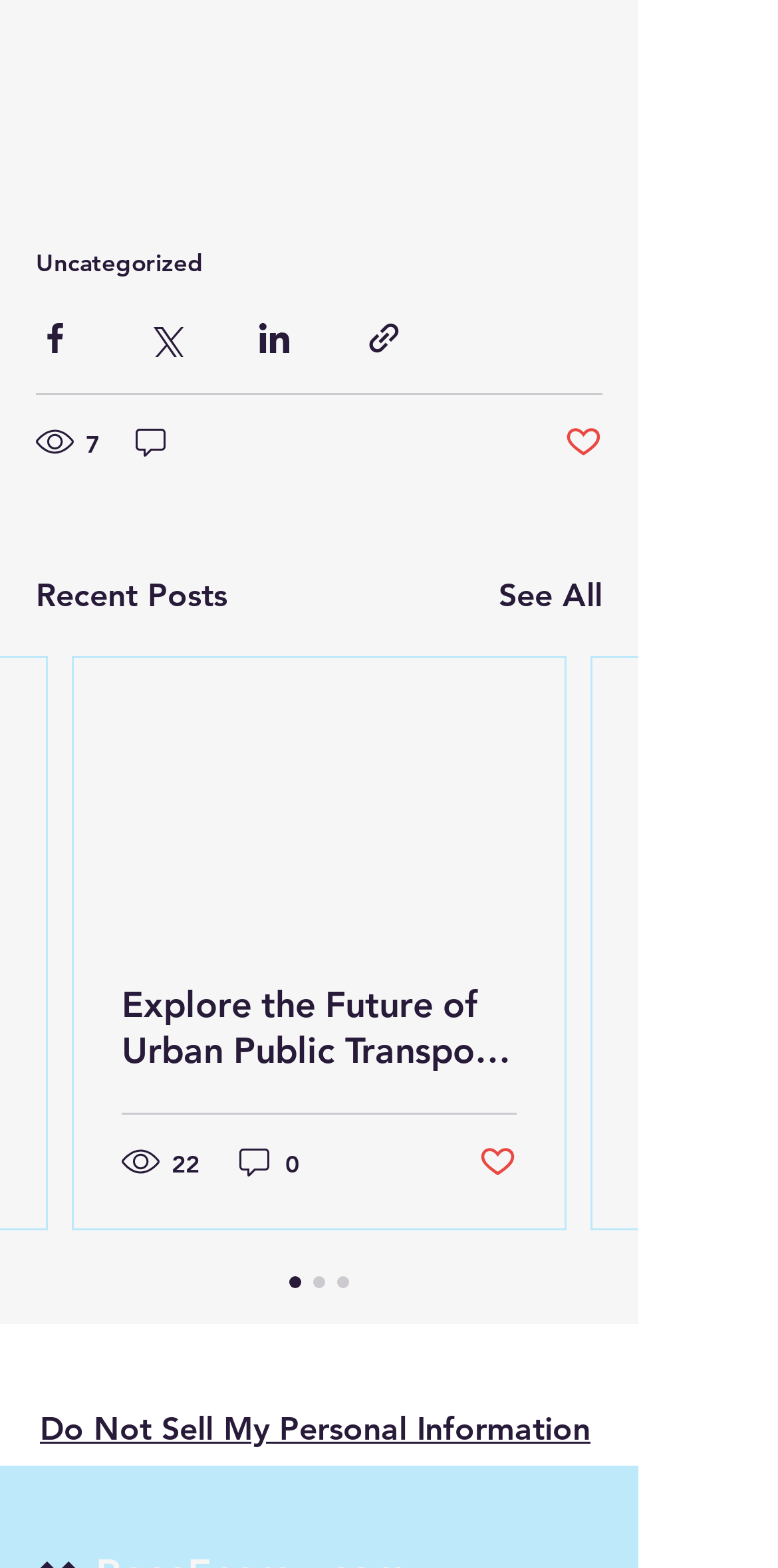Determine the bounding box coordinates of the UI element described by: "Post not marked as liked".

[0.615, 0.729, 0.664, 0.754]